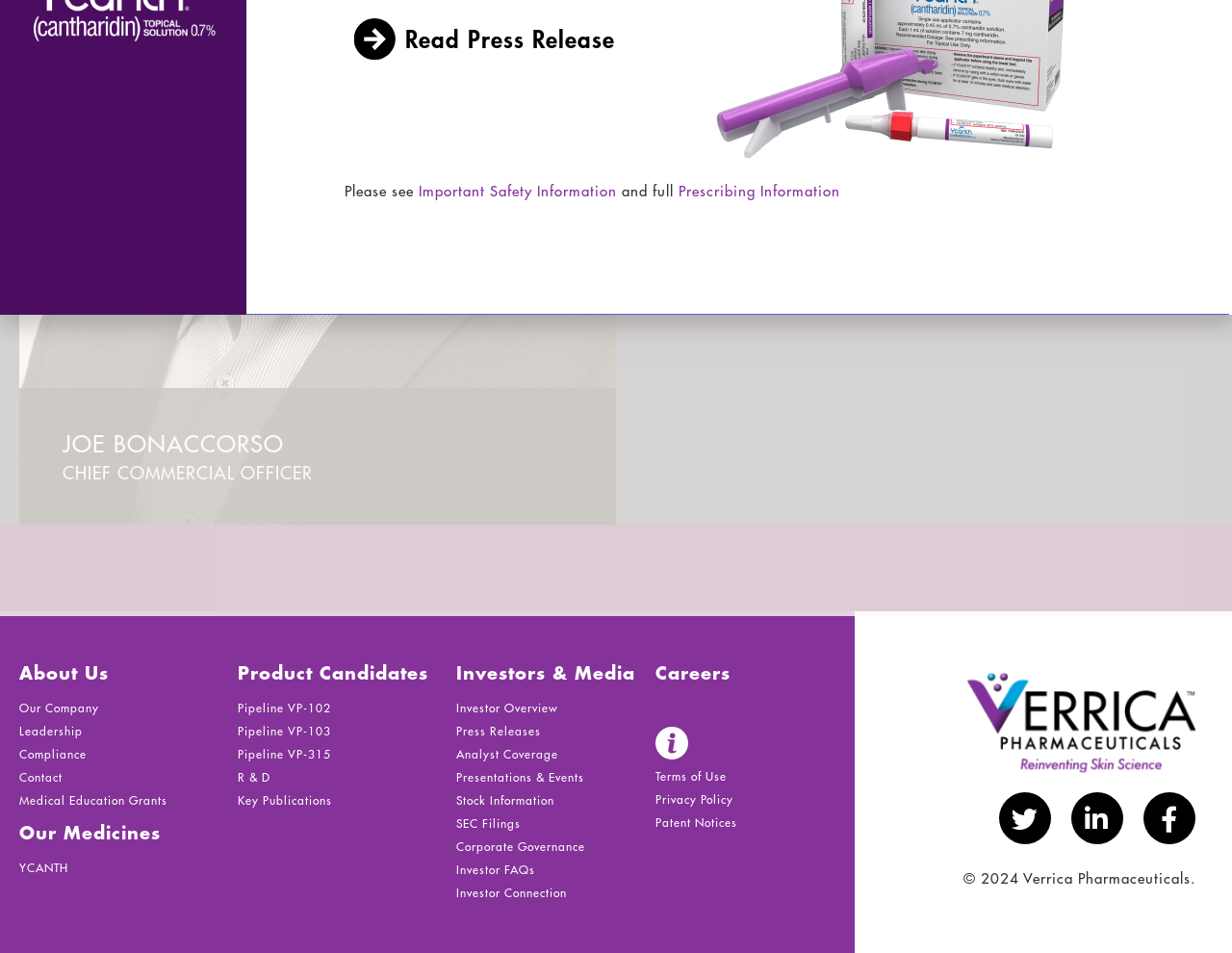Find the bounding box coordinates for the UI element whose description is: "Press Releases". The coordinates should be four float numbers between 0 and 1, in the format [left, top, right, bottom].

[0.37, 0.761, 0.524, 0.774]